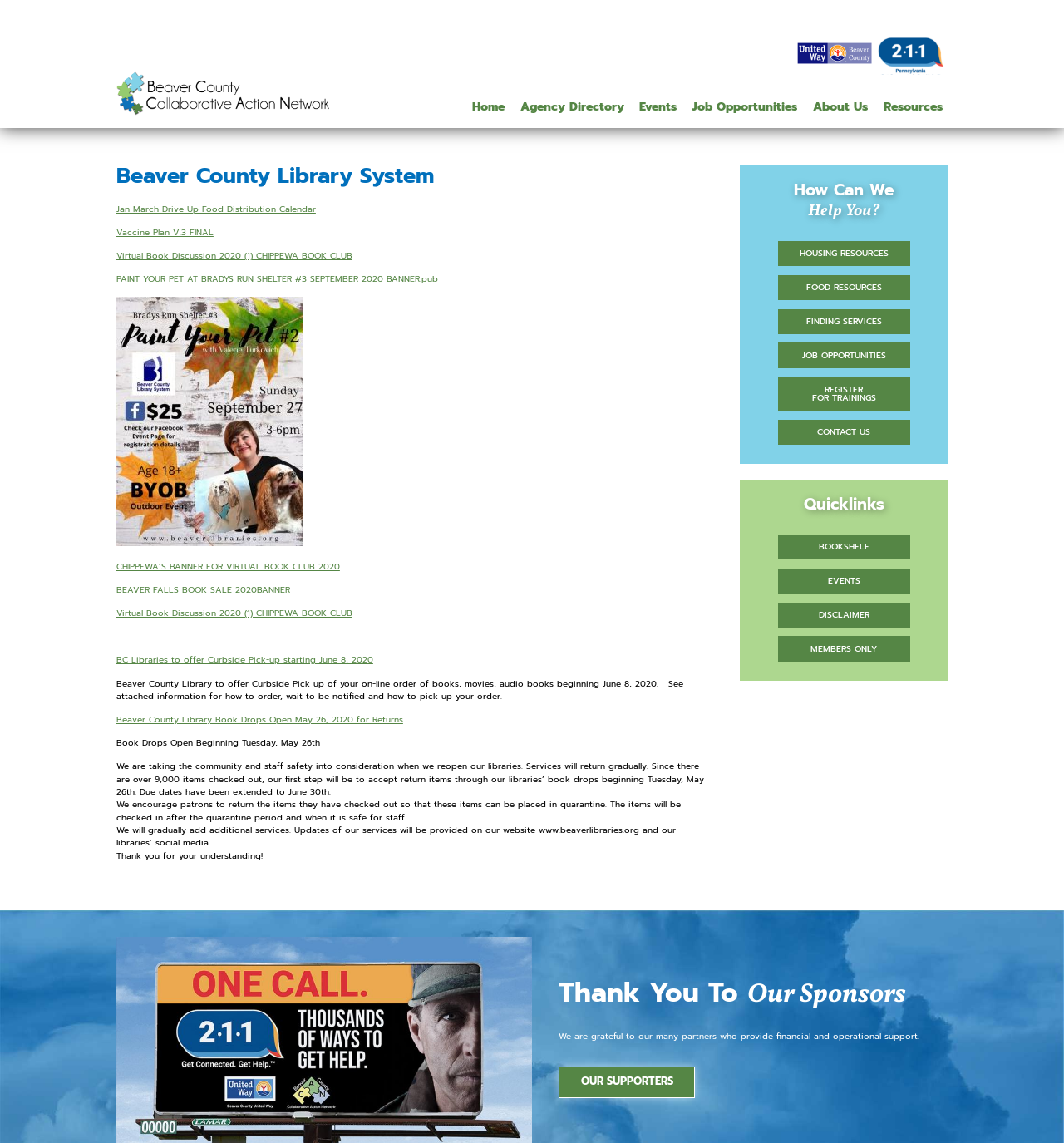What type of resources are provided by the library?
Please answer the question with as much detail and depth as you can.

The resources provided by the library can be found in the complementary section, which includes links to 'HOUSING RESOURCES', 'FOOD RESOURCES', 'JOB OPPORTUNITIES', and more.